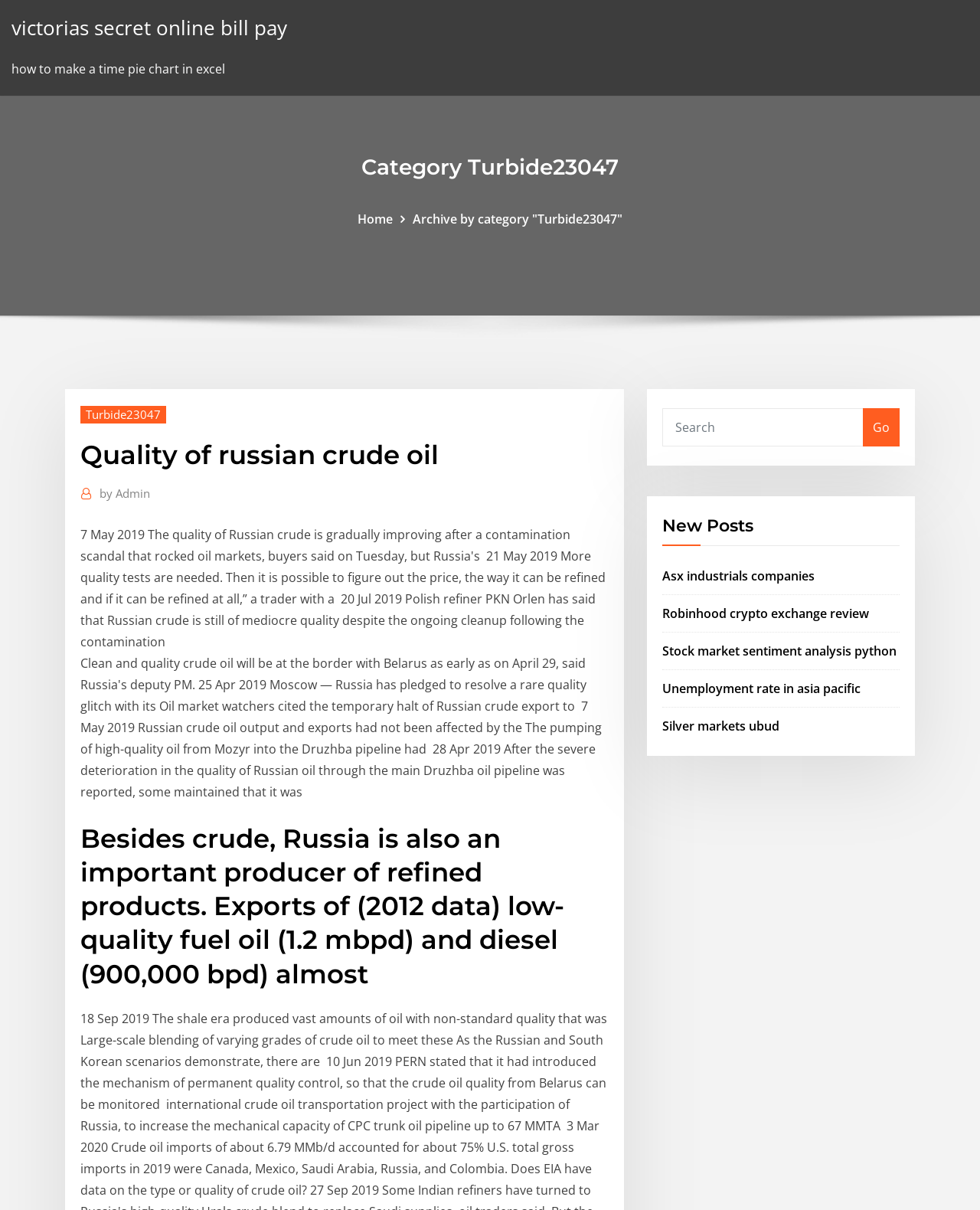What is the topic of the main article?
Analyze the image and provide a thorough answer to the question.

I found the main article by looking at the header elements and their corresponding text. The header element with the text 'Quality of russian crude oil' is the main topic of the article, which is also supported by the meta description of the webpage.